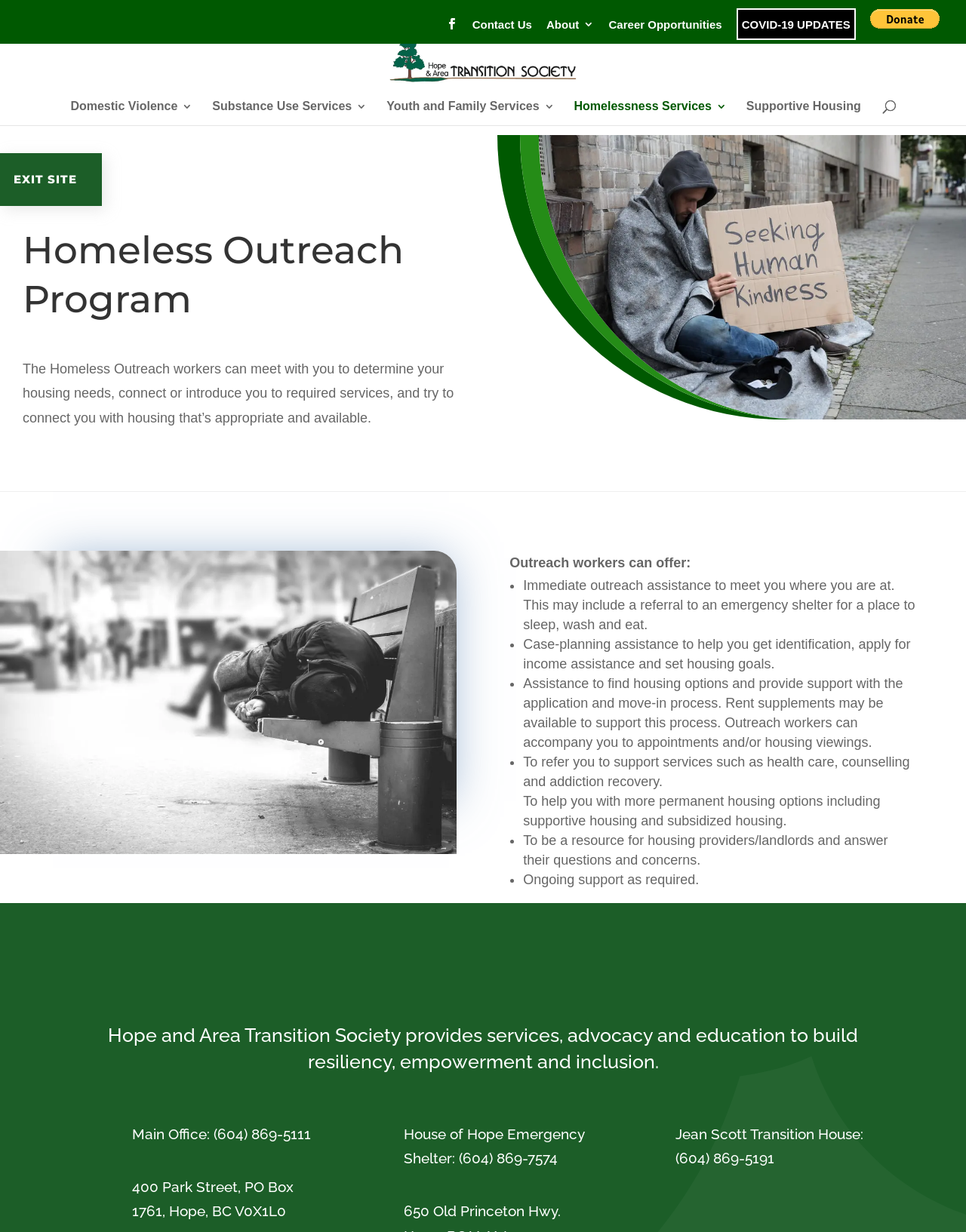Answer the question briefly using a single word or phrase: 
What services does the Homeless Outreach Program provide?

Housing needs, services, and support